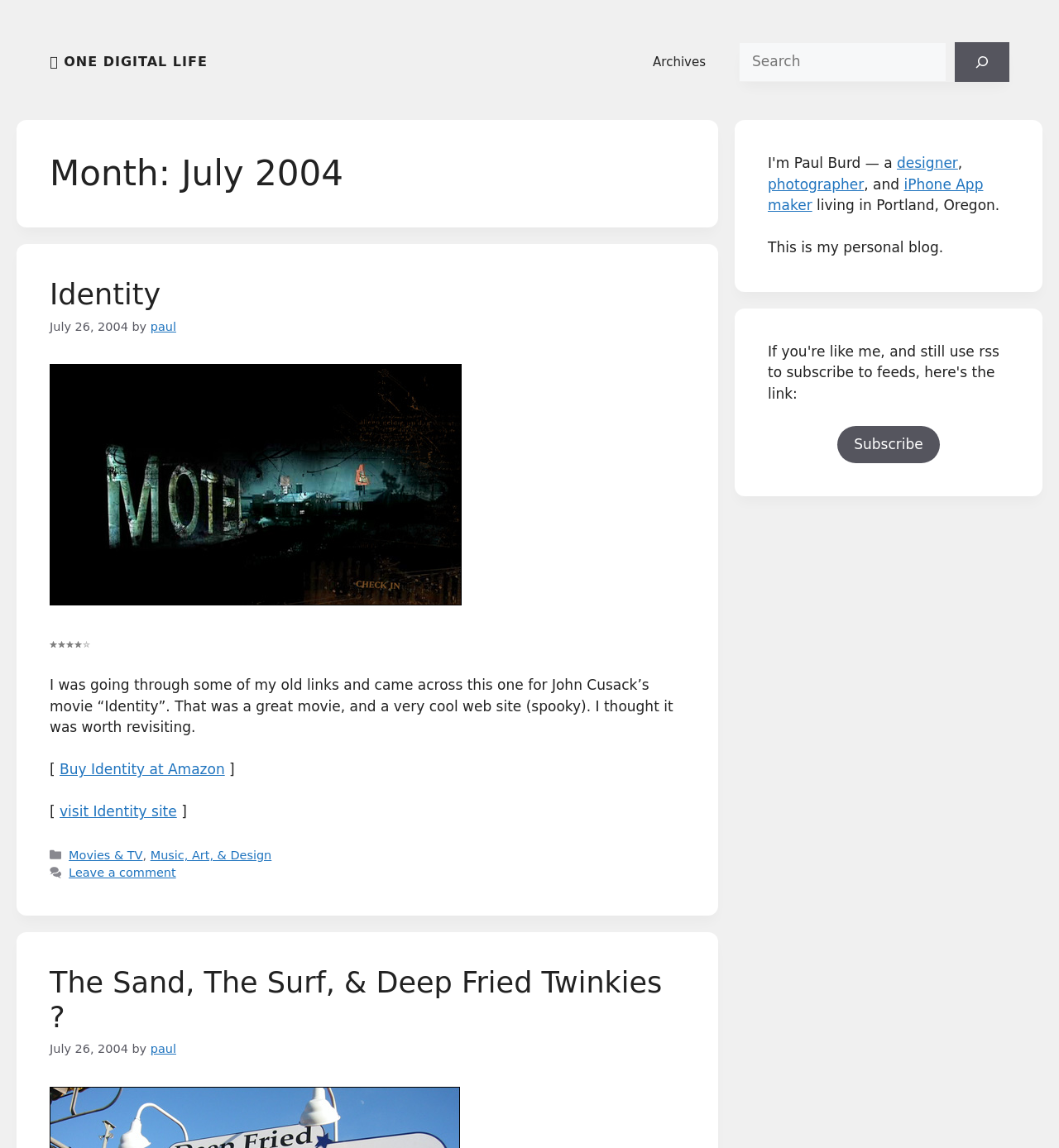Refer to the image and provide an in-depth answer to the question: 
What is the name of the blog?

The name of the blog can be found in the banner section at the top of the webpage, where it says '⏻ ONE DIGITAL LIFE'.